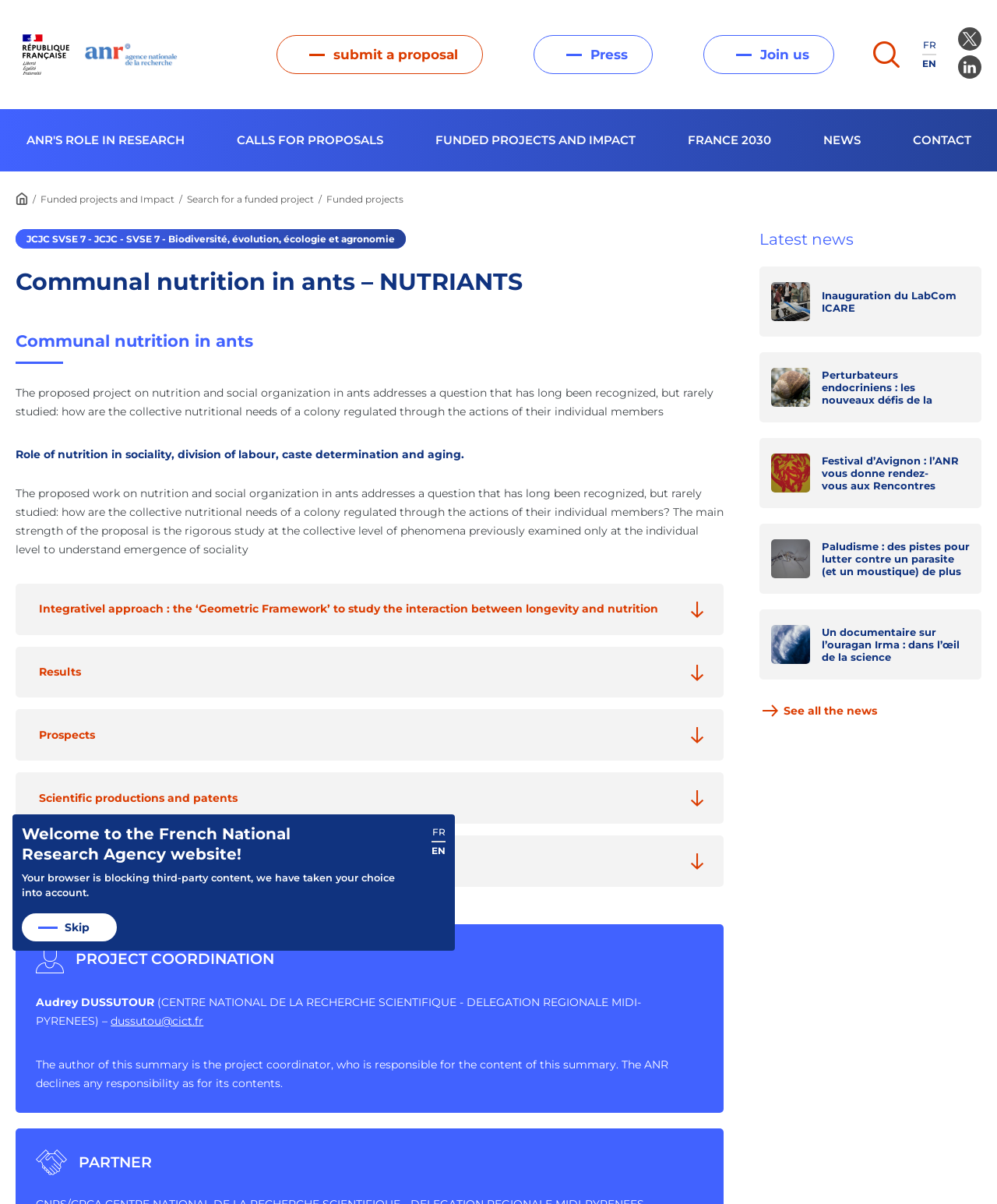Provide an in-depth caption for the contents of the webpage.

The webpage is about a research project on communal nutrition in ants, specifically addressing the question of how ants regulate their collective nutritional needs through individual actions. The page is divided into several sections, with a prominent header section at the top featuring a logo and several links, including "Back to Home", "Submit a proposal", "Press", "Join us", and language options.

Below the header, there is a navigation menu with links to various sections of the website, including "ANR'S ROLE IN RESEARCH", "CALLS FOR PROPOSALS", "FUNDED PROJECTS AND IMPACT", "FRANCE 2030", "NEWS", and "CONTACT".

The main content of the page is dedicated to the research project, with several headings and paragraphs describing the project's objectives, methodology, and expected outcomes. There are also several subheadings, including "Role of nutrition in sociality, division of labour, caste determination and aging", "Integrative approach: the ‘Geometric Framework’ to study the interaction between longevity and nutrition", and "Results".

The page also features a section on project coordination, with information about the project coordinator and their institution. Additionally, there is a section on partners, with a heading but no further information.

In the bottom half of the page, there is a section dedicated to news, with several links to news articles, including "Inauguration du LabCom ICARE", "Perturbateurs endocriniens : les nouveaux défis de la recherche", and "Festival d’Avignon : l’ANR vous donne rendez-vous aux Rencontres Recherche et Création et au Forum « Intelligences culturelles » les 8, 9 et 10 juillet 2024". There is also a link to see all news articles.

Finally, there is a footer section with links to the French National Research Agency website, as well as a message about the browser blocking third-party content.